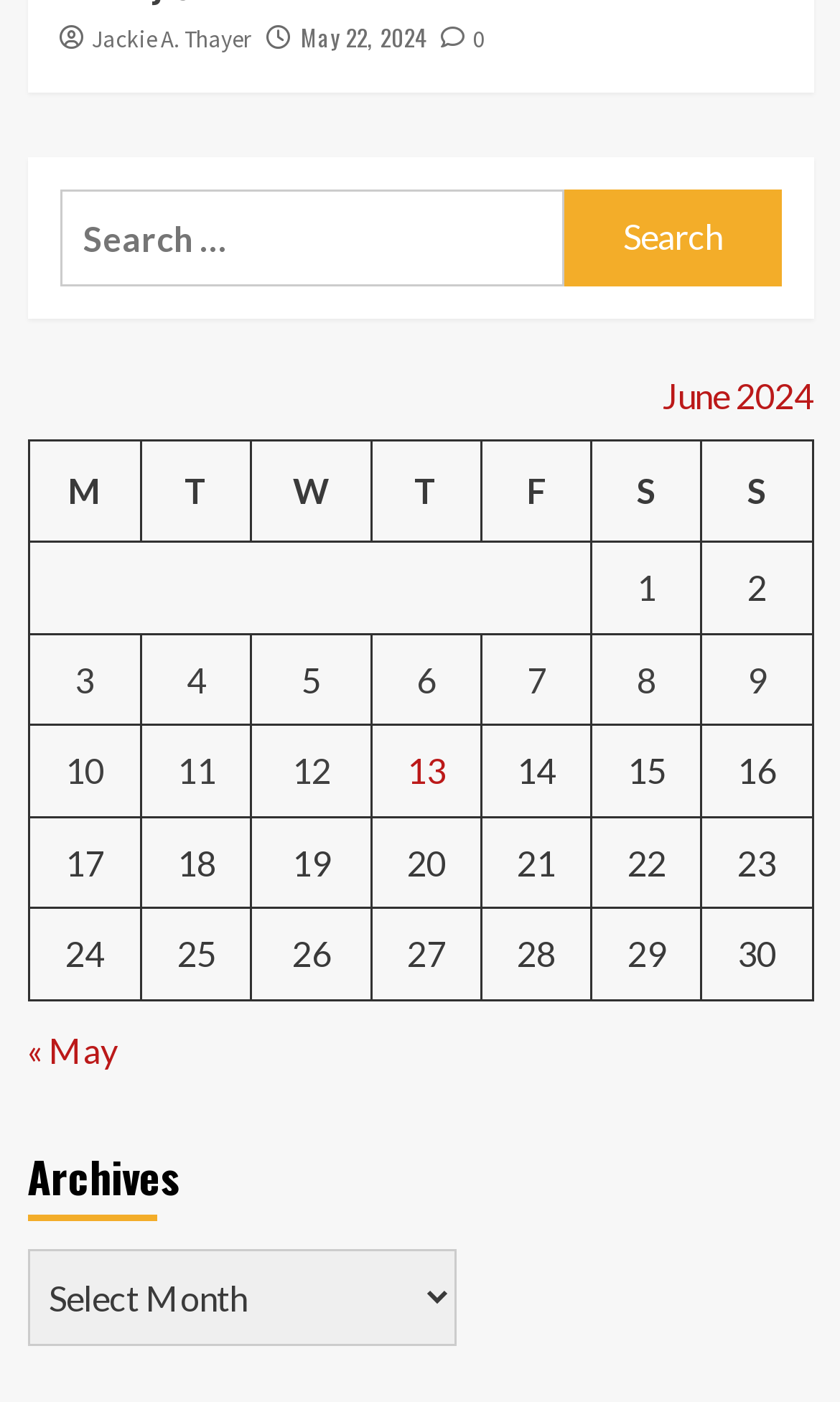Identify the bounding box coordinates of the clickable section necessary to follow the following instruction: "View posts published on June 1, 2024". The coordinates should be presented as four float numbers from 0 to 1, i.e., [left, top, right, bottom].

[0.758, 0.404, 0.781, 0.433]